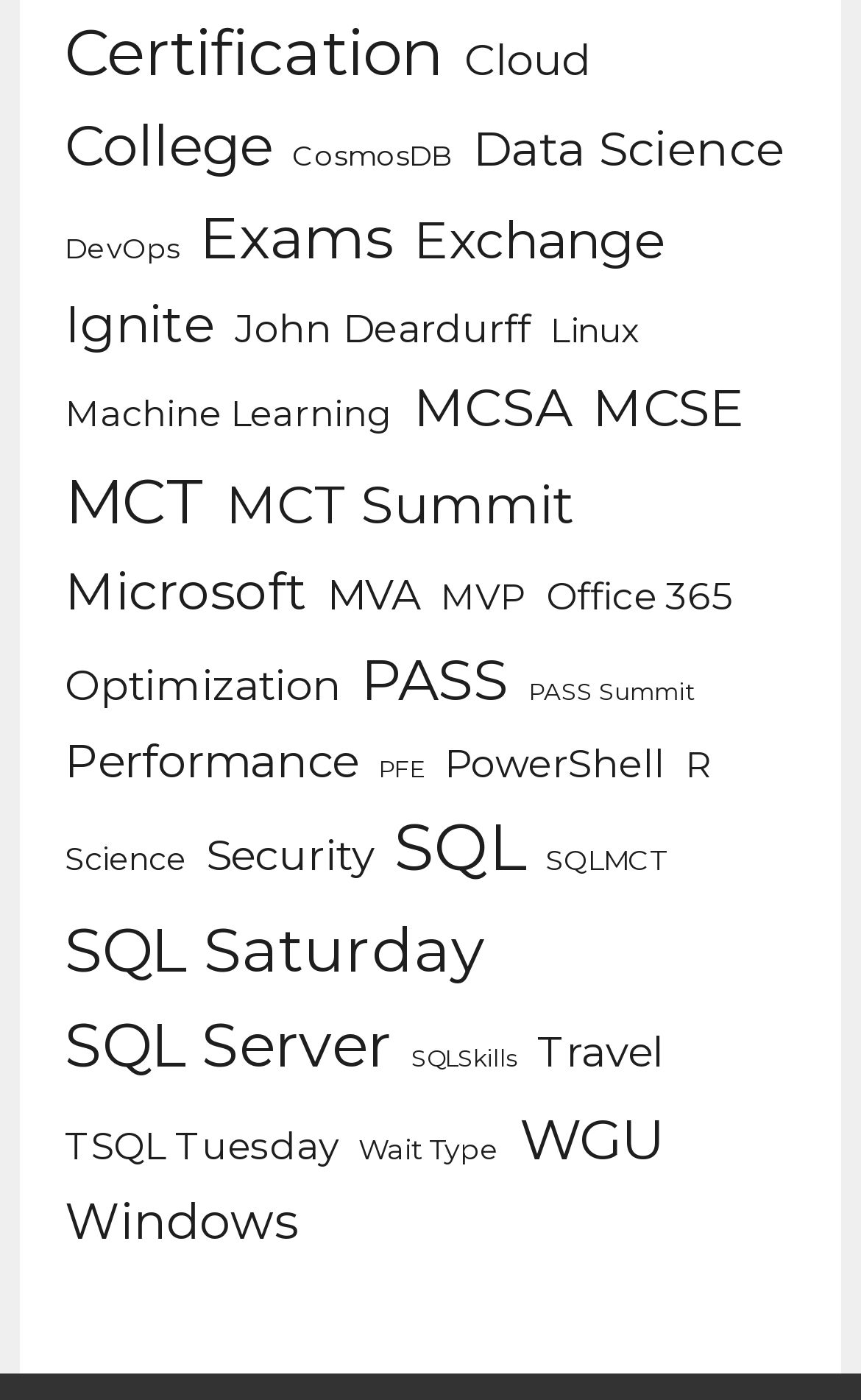Please specify the coordinates of the bounding box for the element that should be clicked to carry out this instruction: "View Exams". The coordinates must be four float numbers between 0 and 1, formatted as [left, top, right, bottom].

[0.231, 0.138, 0.457, 0.204]